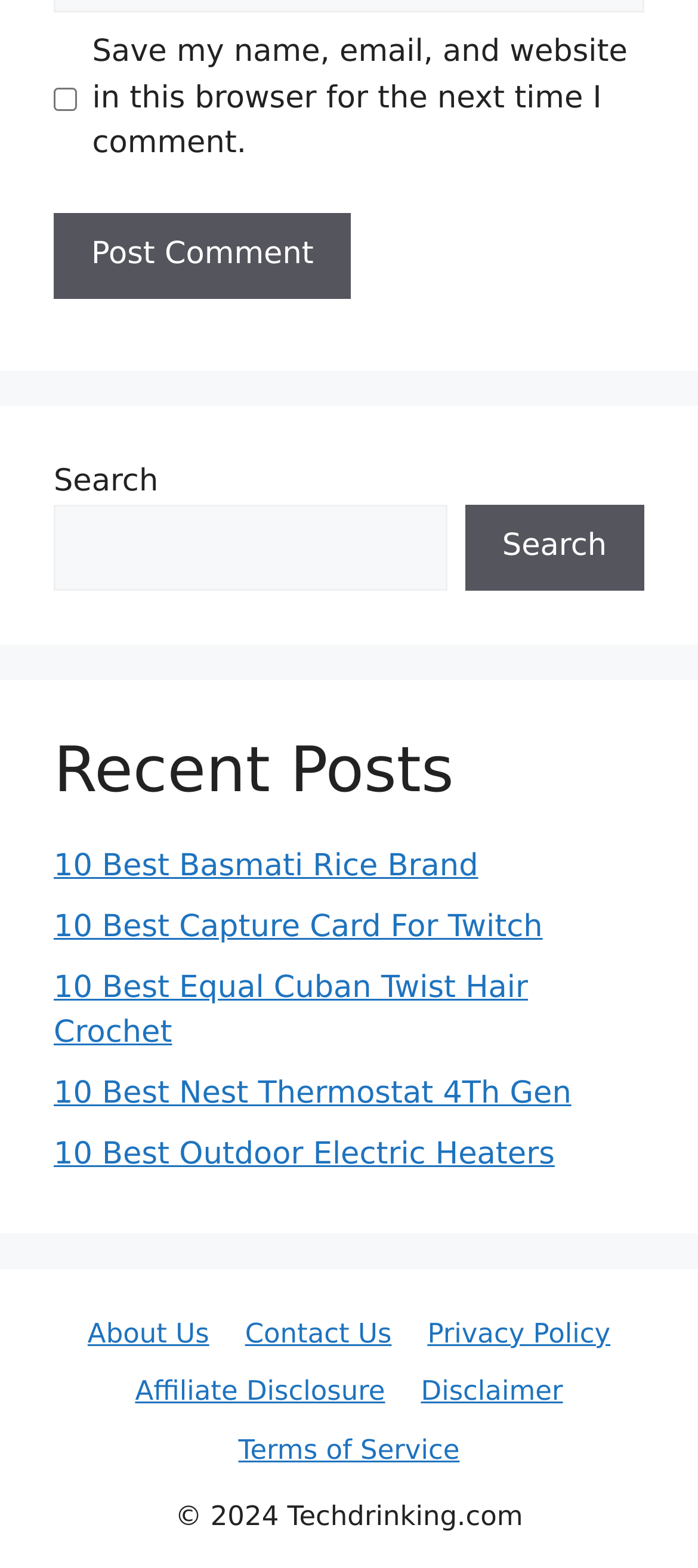What type of content is listed under 'Recent Posts'?
Using the image, provide a detailed and thorough answer to the question.

Under the 'Recent Posts' heading, there are several links listed, such as '10 Best Basmati Rice Brand' and '10 Best Capture Card For Twitch'. This suggests that the type of content listed under 'Recent Posts' is article links.